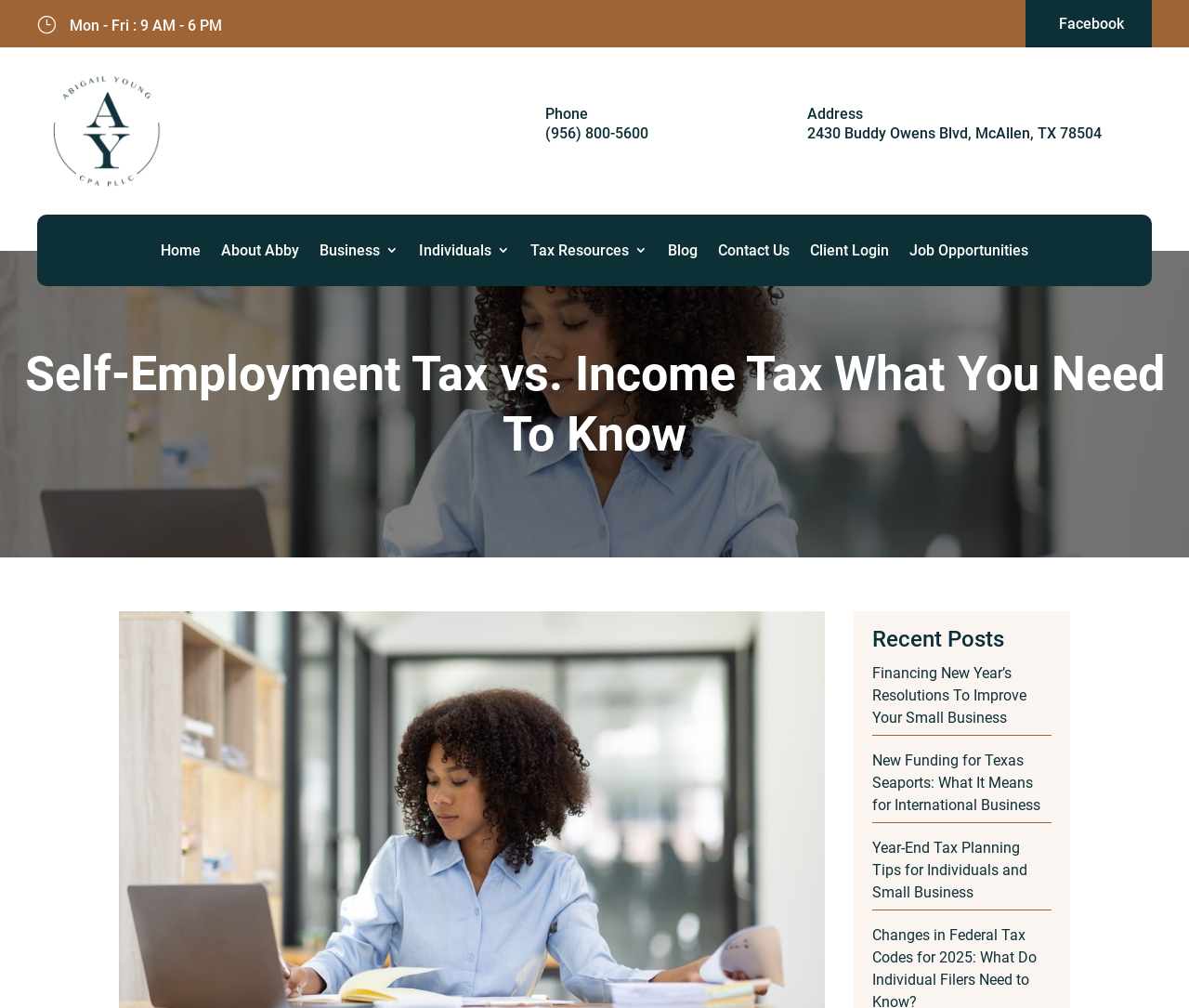What is the topic of the main article on the webpage?
Please respond to the question with a detailed and well-explained answer.

The topic of the main article on the webpage can be found in the heading that spans the entire width of the webpage, which reads 'Self-Employment Tax vs. Income Tax What You Need To Know'.